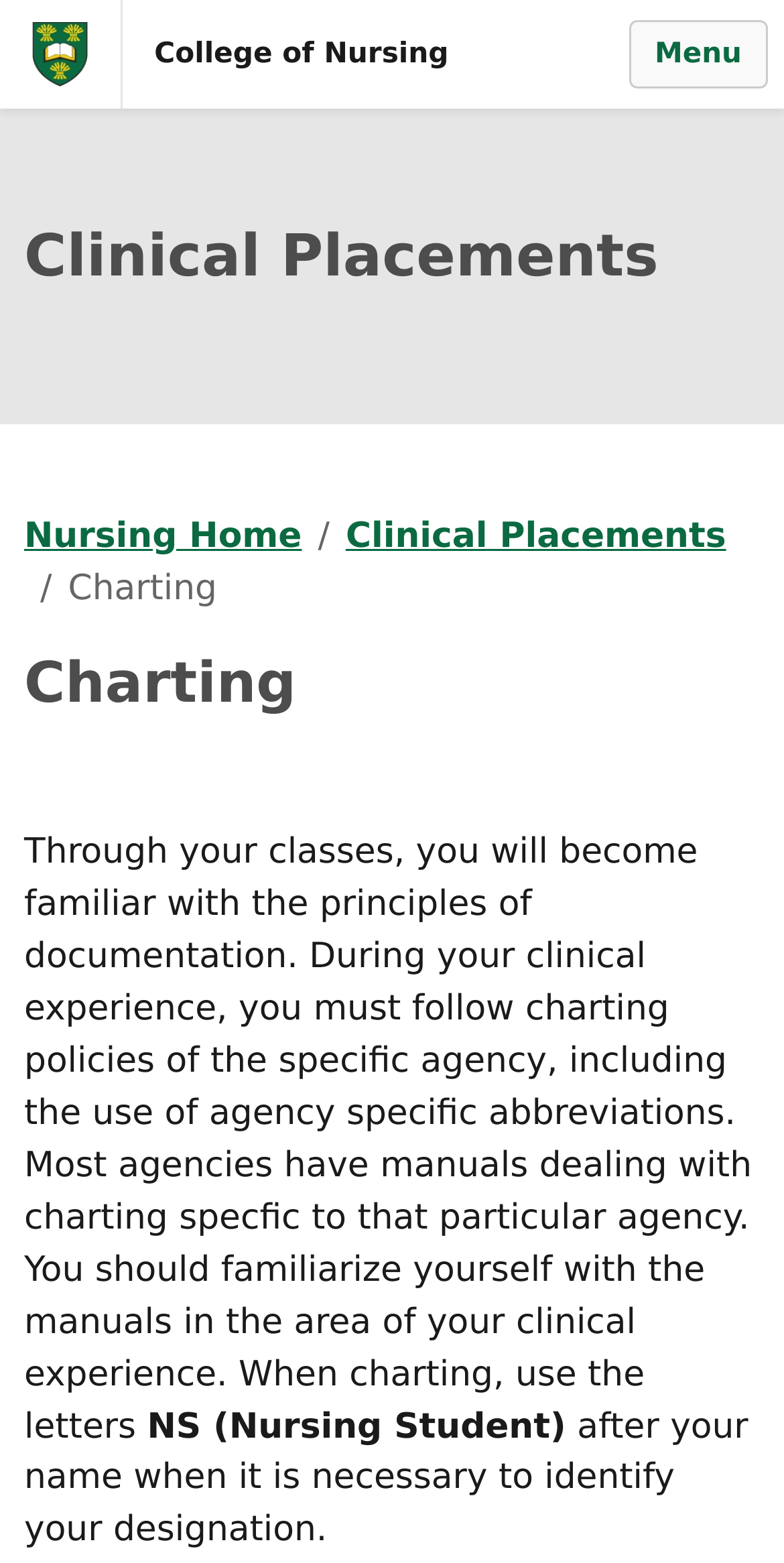Observe the image and answer the following question in detail: What is the purpose of charting?

According to the text, 'Through your classes, you will become familiar with the principles of documentation. During your clinical experience, you must follow charting policies of the specific agency...', charting is used for documentation.